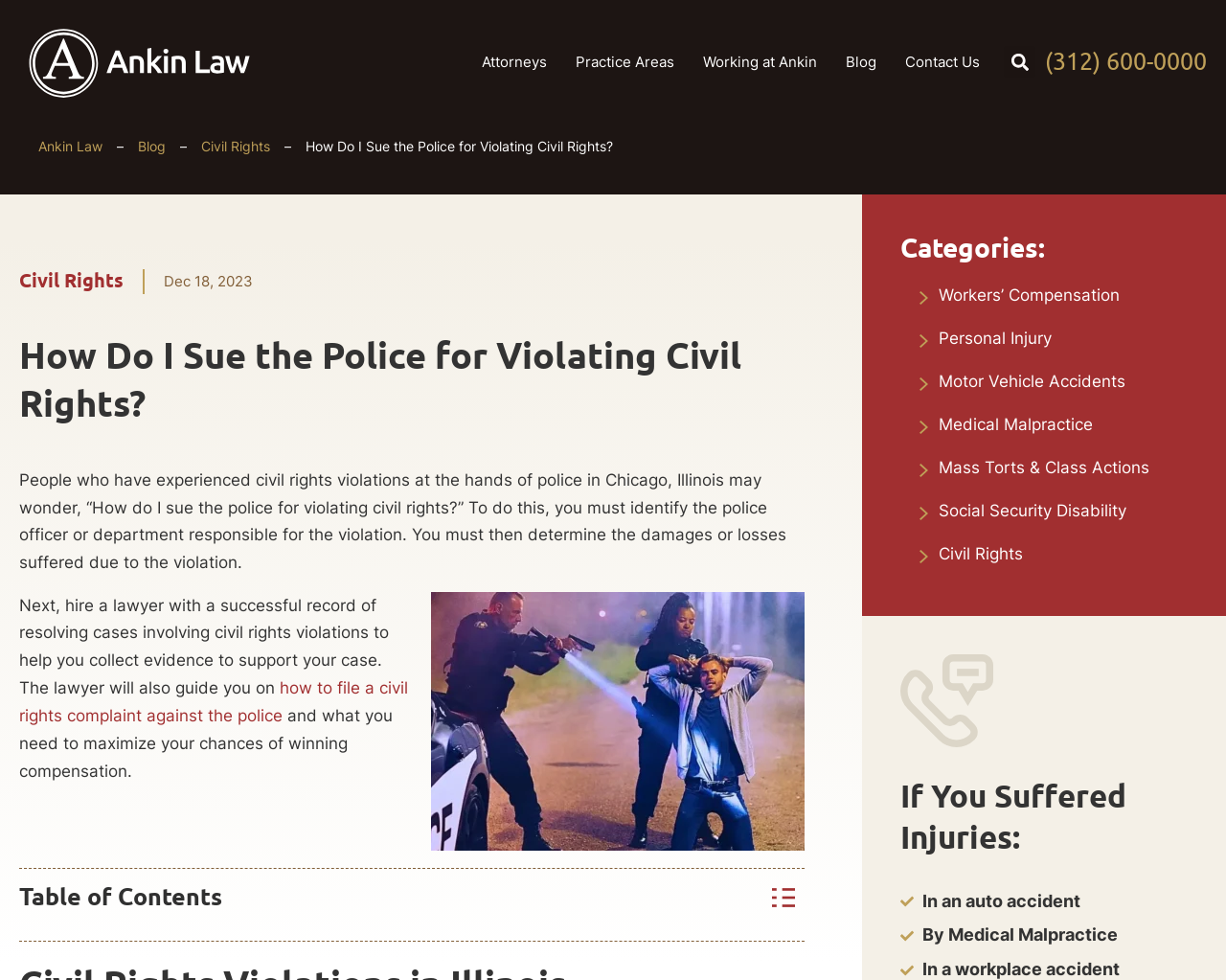Point out the bounding box coordinates of the section to click in order to follow this instruction: "Click the link to learn how to file a civil rights complaint against the police".

[0.016, 0.692, 0.333, 0.74]